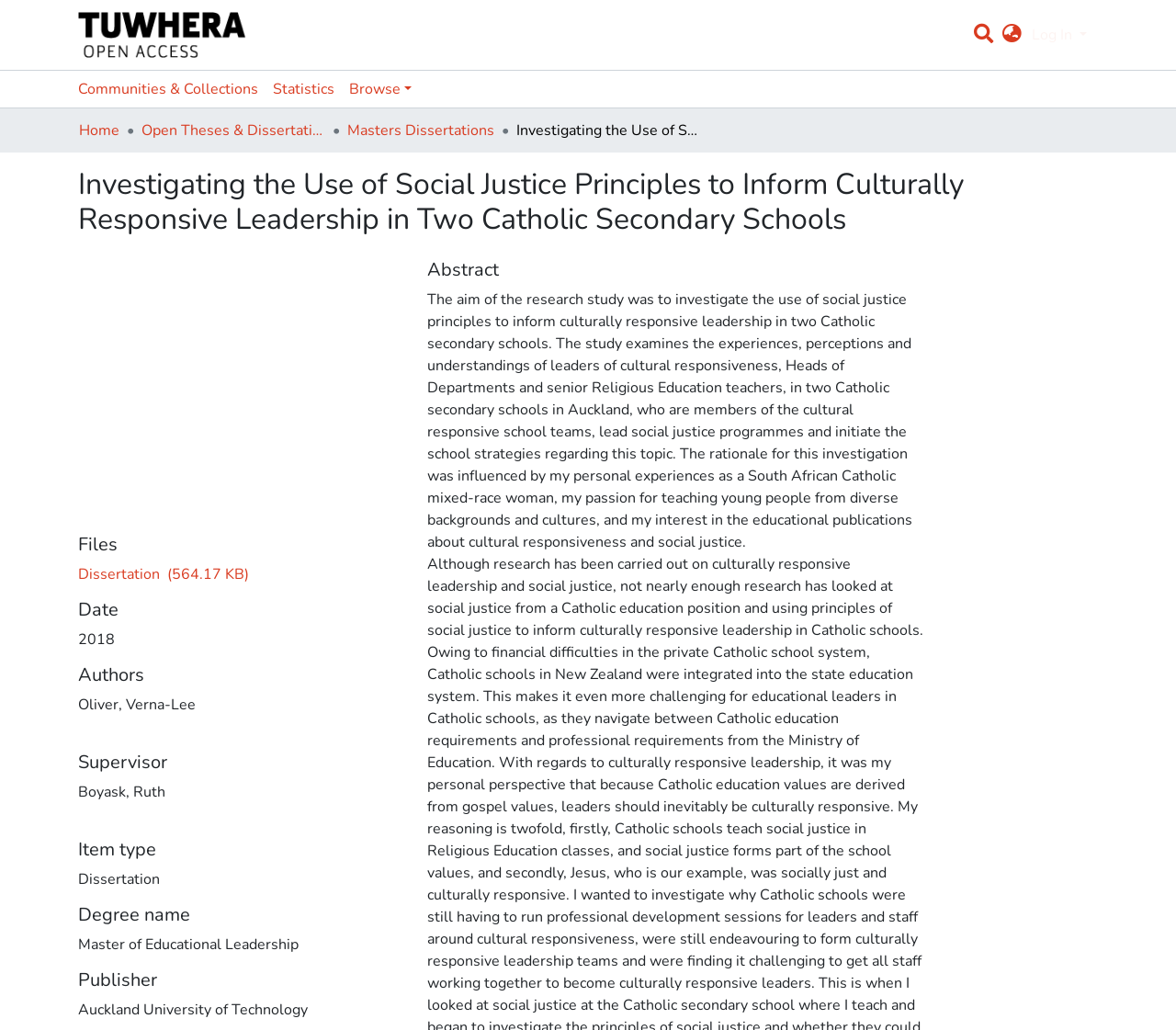What is the degree name of the dissertation?
Please provide an in-depth and detailed response to the question.

I found the answer by looking at the section labeled 'Degree name' on the webpage, which lists the degree name as 'Master of Educational Leadership'.